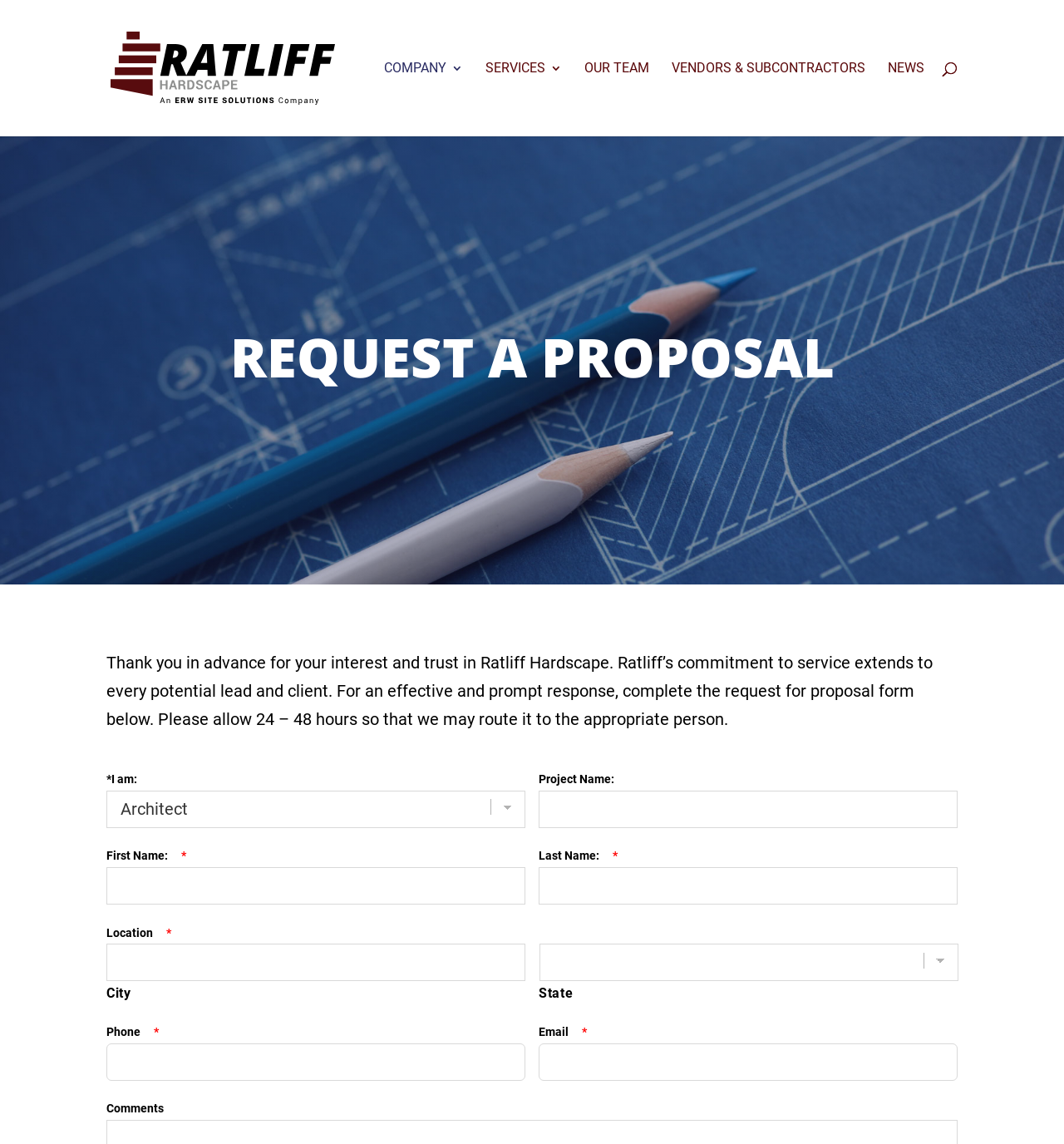Specify the bounding box coordinates of the region I need to click to perform the following instruction: "Click on the company link". The coordinates must be four float numbers in the range of 0 to 1, i.e., [left, top, right, bottom].

[0.361, 0.055, 0.435, 0.119]